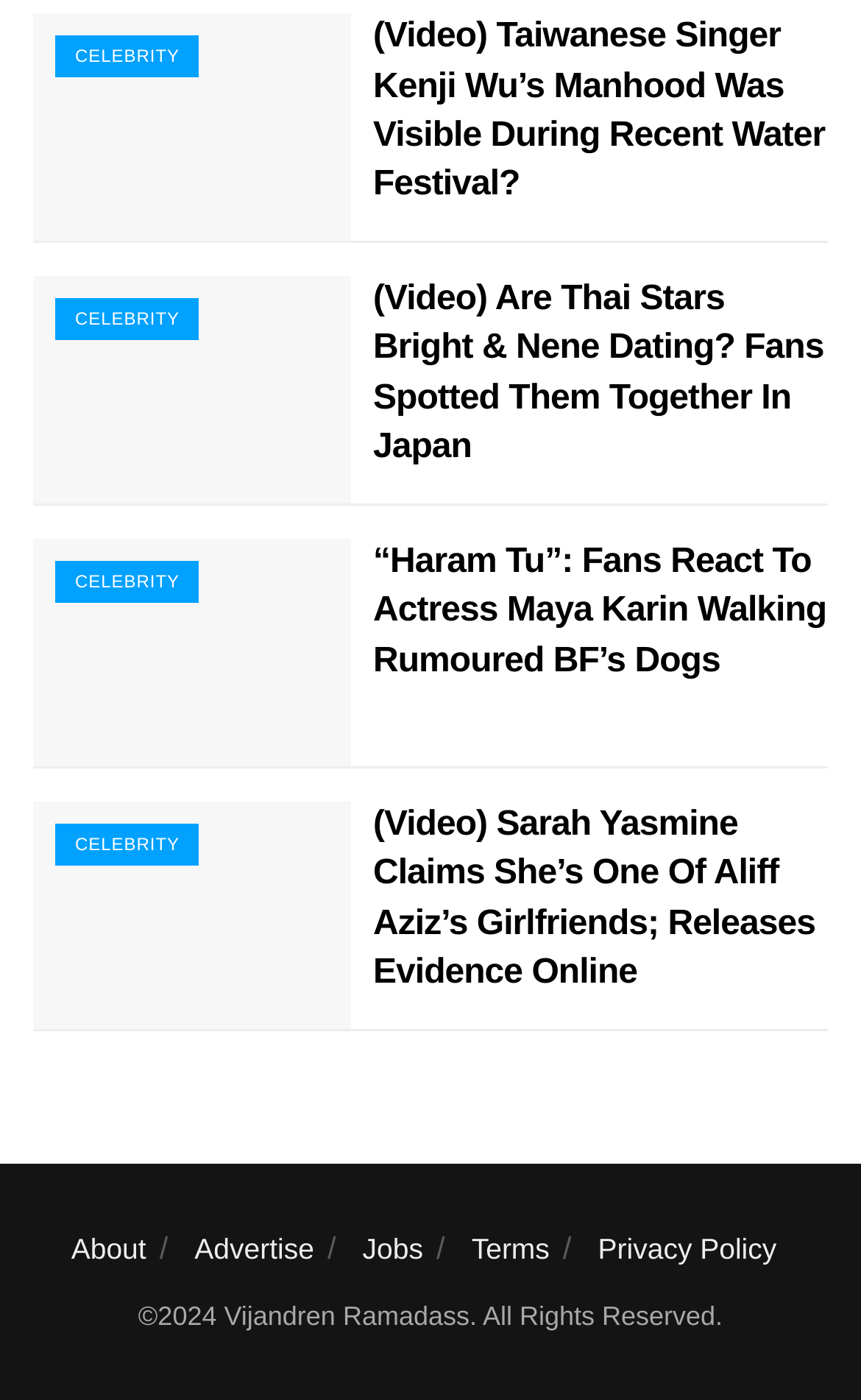Provide the bounding box coordinates of the HTML element described by the text: "parent_node: CELEBRITY". The coordinates should be in the format [left, top, right, bottom] with values between 0 and 1.

[0.038, 0.385, 0.408, 0.547]